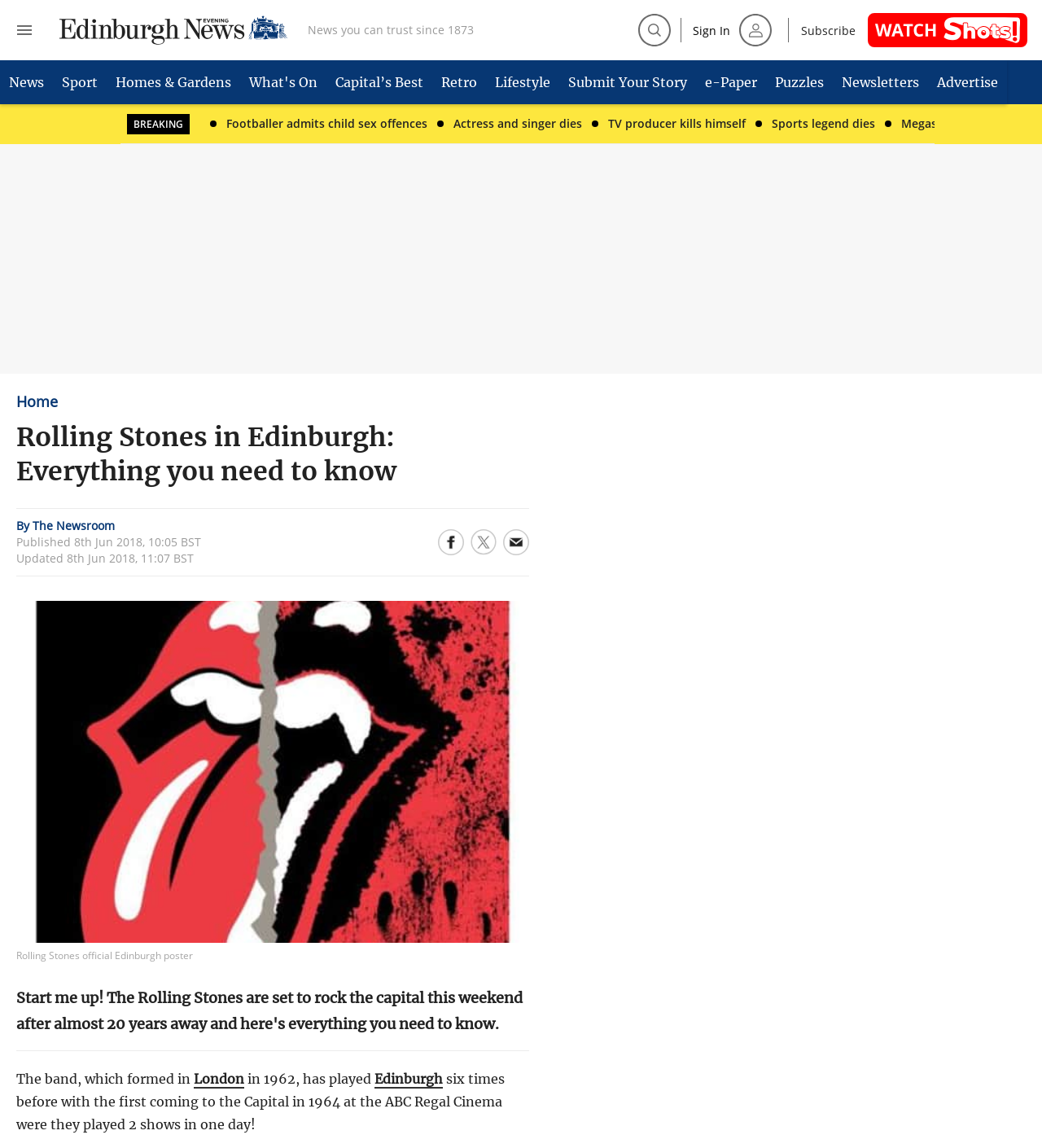Identify the bounding box coordinates of the clickable region necessary to fulfill the following instruction: "Read news about Rolling Stones in Edinburgh". The bounding box coordinates should be four float numbers between 0 and 1, i.e., [left, top, right, bottom].

[0.016, 0.366, 0.508, 0.425]